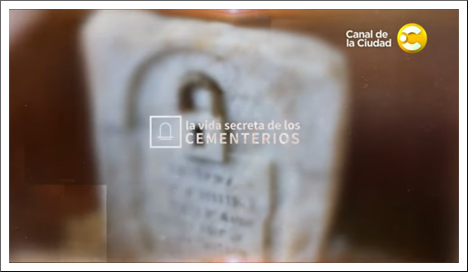Use the information in the screenshot to answer the question comprehensively: What network aired the documentary series?

The logo of Canal de la Ciudad is visible in the top right corner of the image, linking the visual narrative back to the television network that produced the program. This logo indicates that the documentary series was aired on Canal de la Ciudad network.